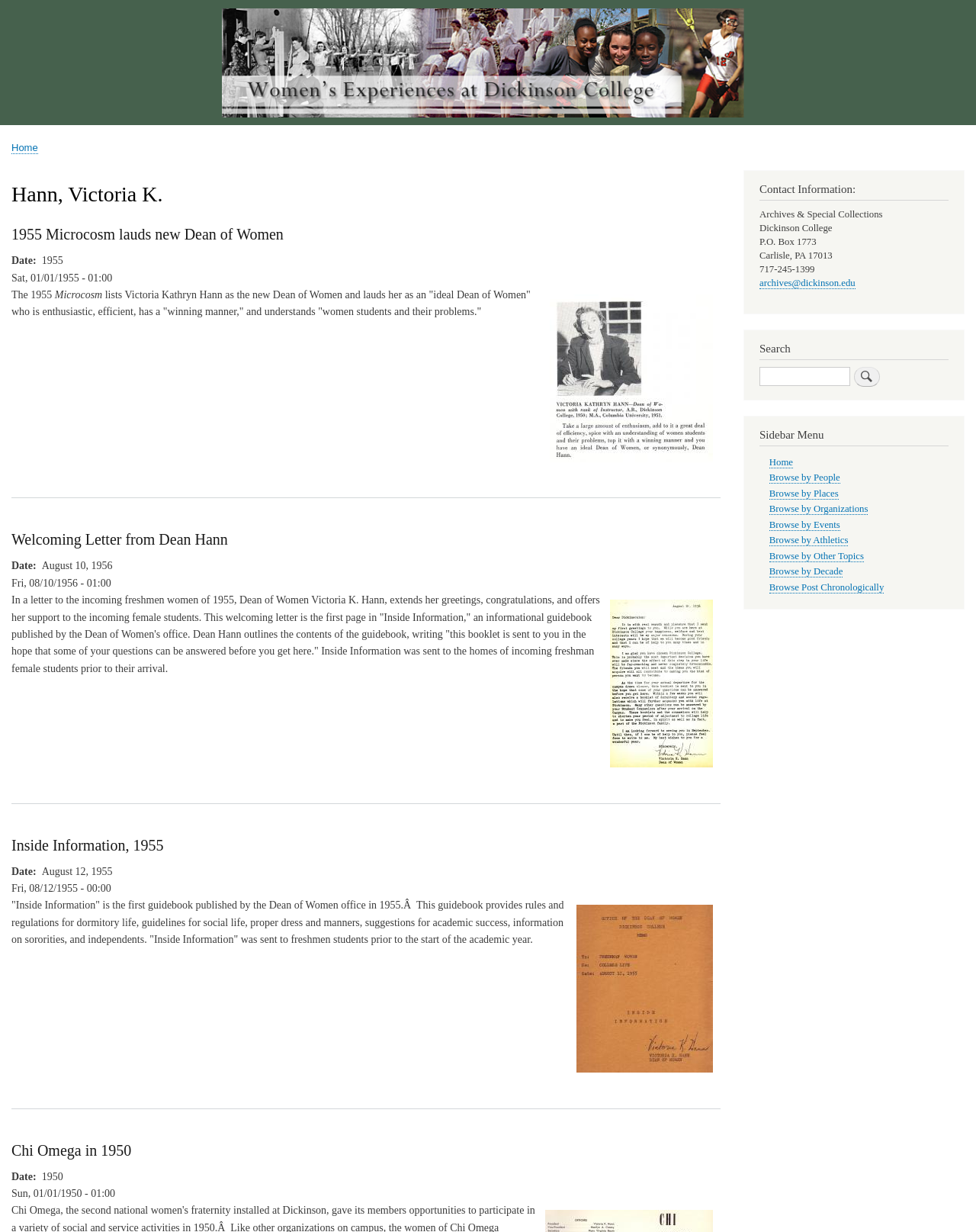Show the bounding box coordinates of the element that should be clicked to complete the task: "Log in".

None